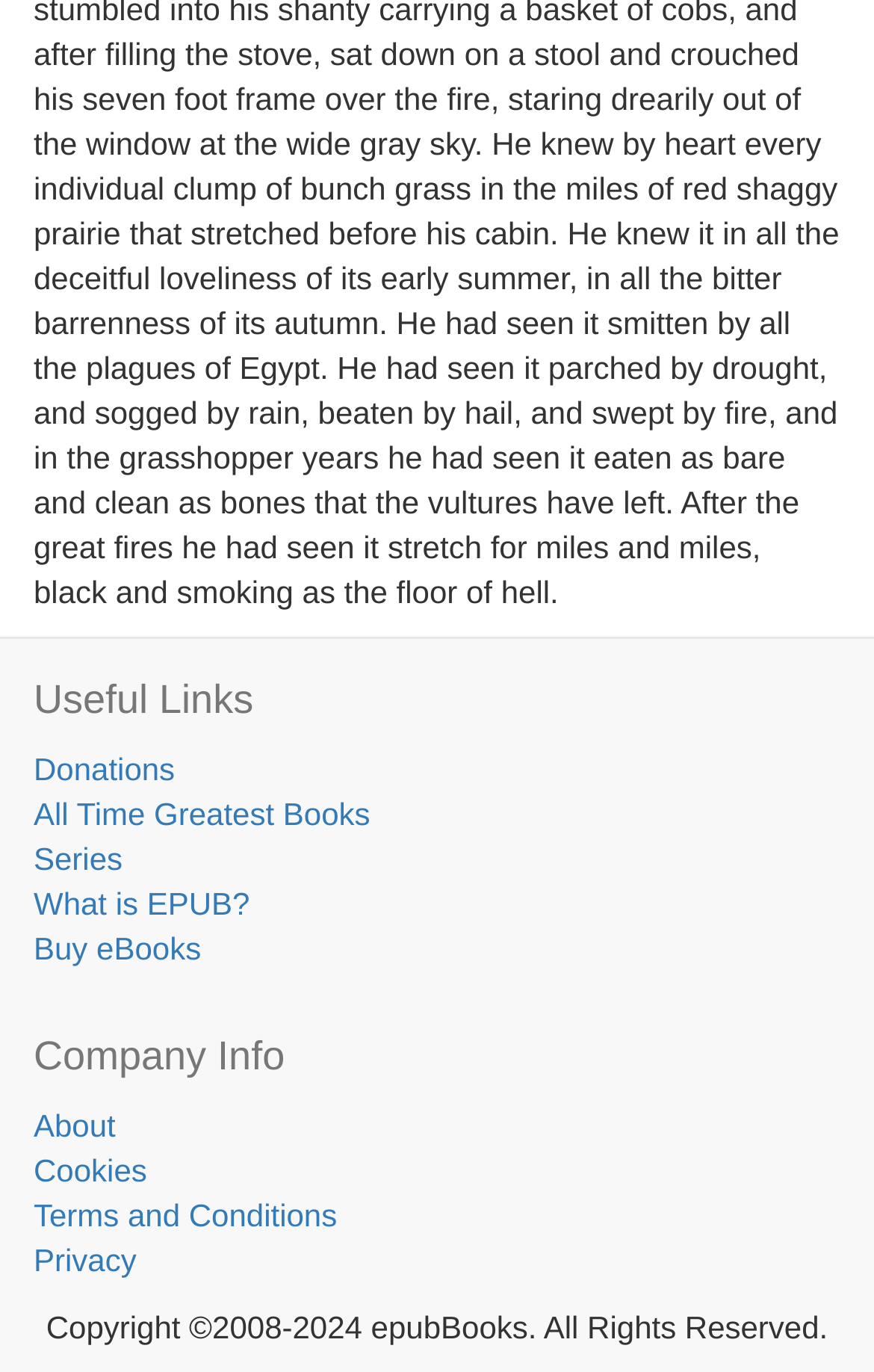Please determine the bounding box coordinates of the area that needs to be clicked to complete this task: 'Click on Donations'. The coordinates must be four float numbers between 0 and 1, formatted as [left, top, right, bottom].

[0.038, 0.547, 0.2, 0.573]